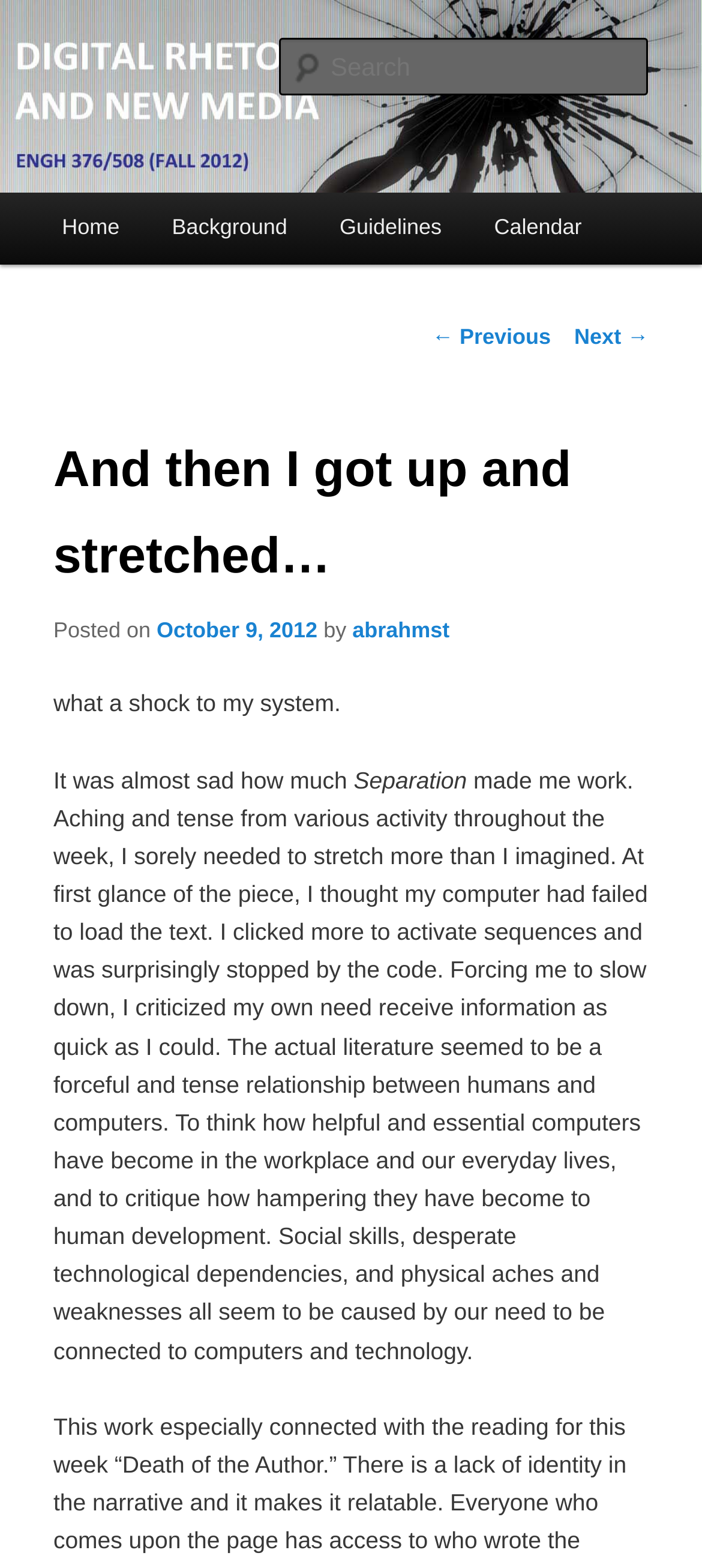Given the element description Winter Roof Repair & Maintenance, predict the bounding box coordinates for the UI element in the webpage screenshot. The format should be (top-left x, top-left y, bottom-right x, bottom-right y), and the values should be between 0 and 1.

None